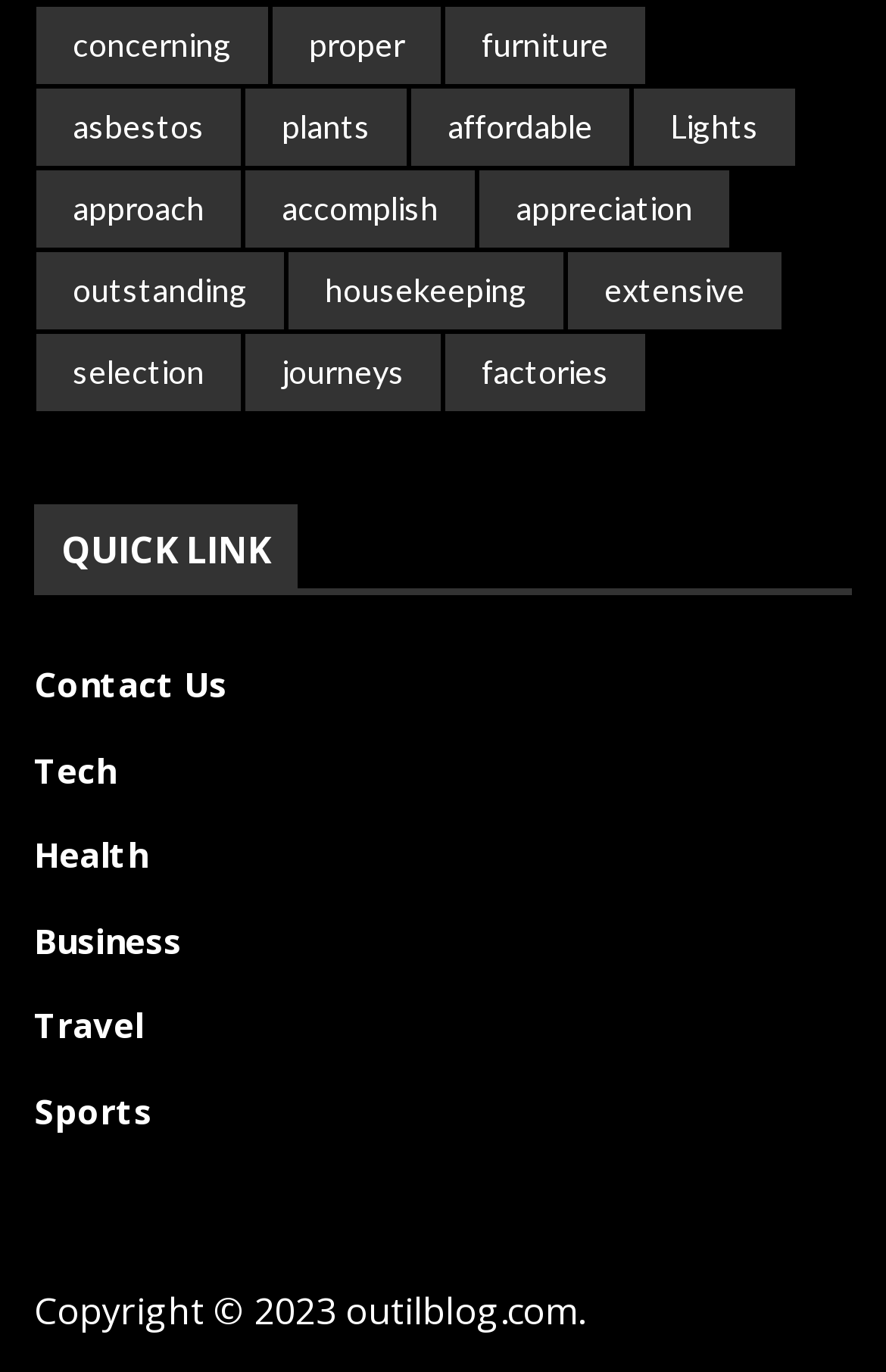Give a one-word or short phrase answer to this question: 
How many links are there under the 'QUICK LINK' section?

5